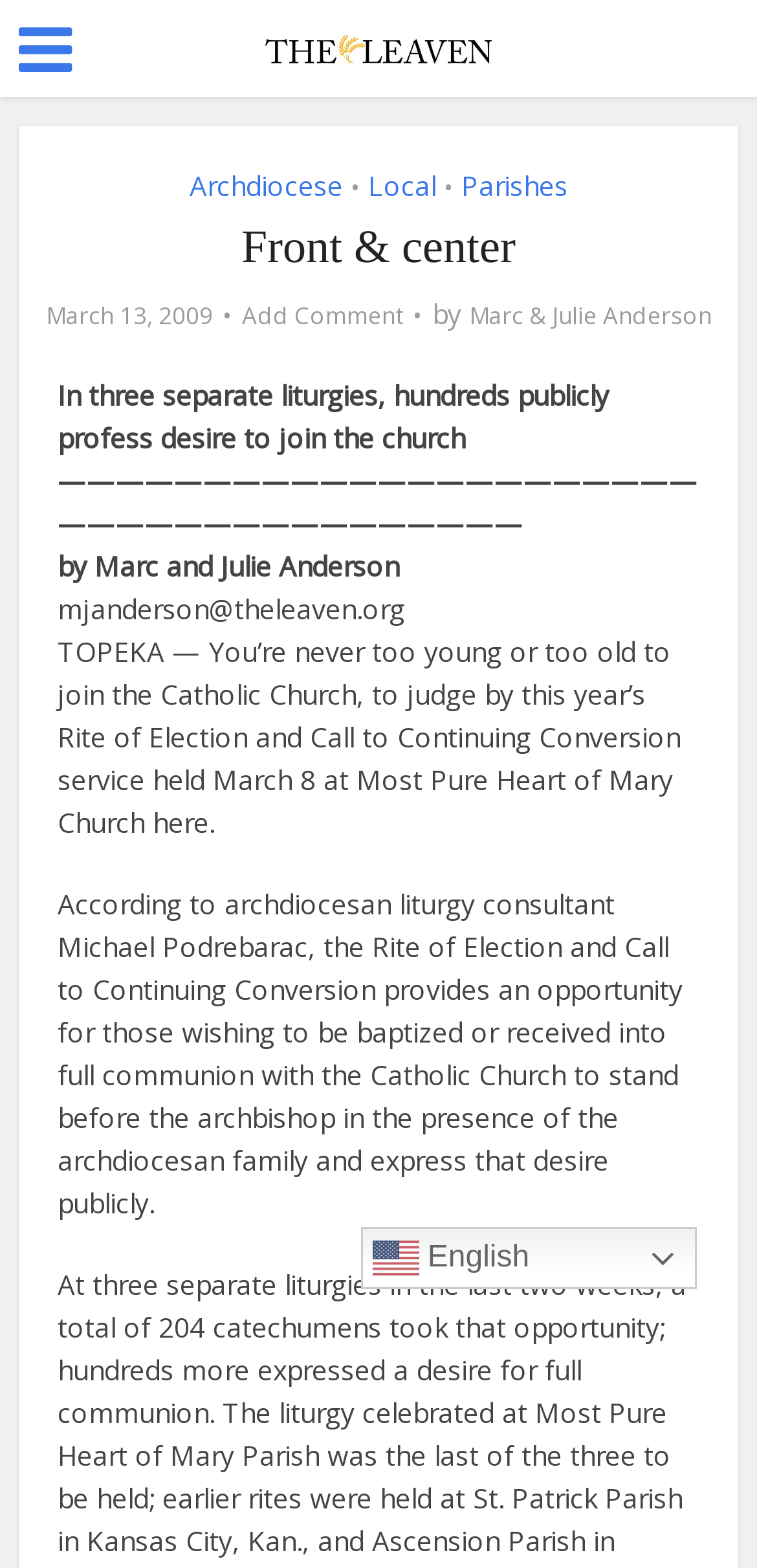Generate a comprehensive description of the webpage content.

The webpage is from "The Leaven Catholic Newspaper" and appears to be an article page. At the top left, there is a small icon and a link to the newspaper's name. Below this, there is a header section with links to "Archdiocese", "Local", and "Parishes". The main title of the article, "Front & center", is prominently displayed in the center of the header section.

On the left side, there is a section with the date "March 13, 2009" and a link to "Add Comment". Below this, there is a byline with the authors' names, "Marc & Julie Anderson". The main content of the article is divided into sections, with a heading "Page 9" at the top.

The article itself is a news story about a Rite of Election and Call to Continuing Conversion service held at Most Pure Heart of Mary Church. The text describes the event and quotes an archdiocesan liturgy consultant, Michael Podrebarac. There are no images in the main content area, but there is a small icon at the bottom right corner of the page, which appears to be a language selection option, with a link to "en English".

Overall, the webpage has a simple and clean layout, with a clear hierarchy of headings and sections. The main content is easy to read, with a clear and concise writing style.